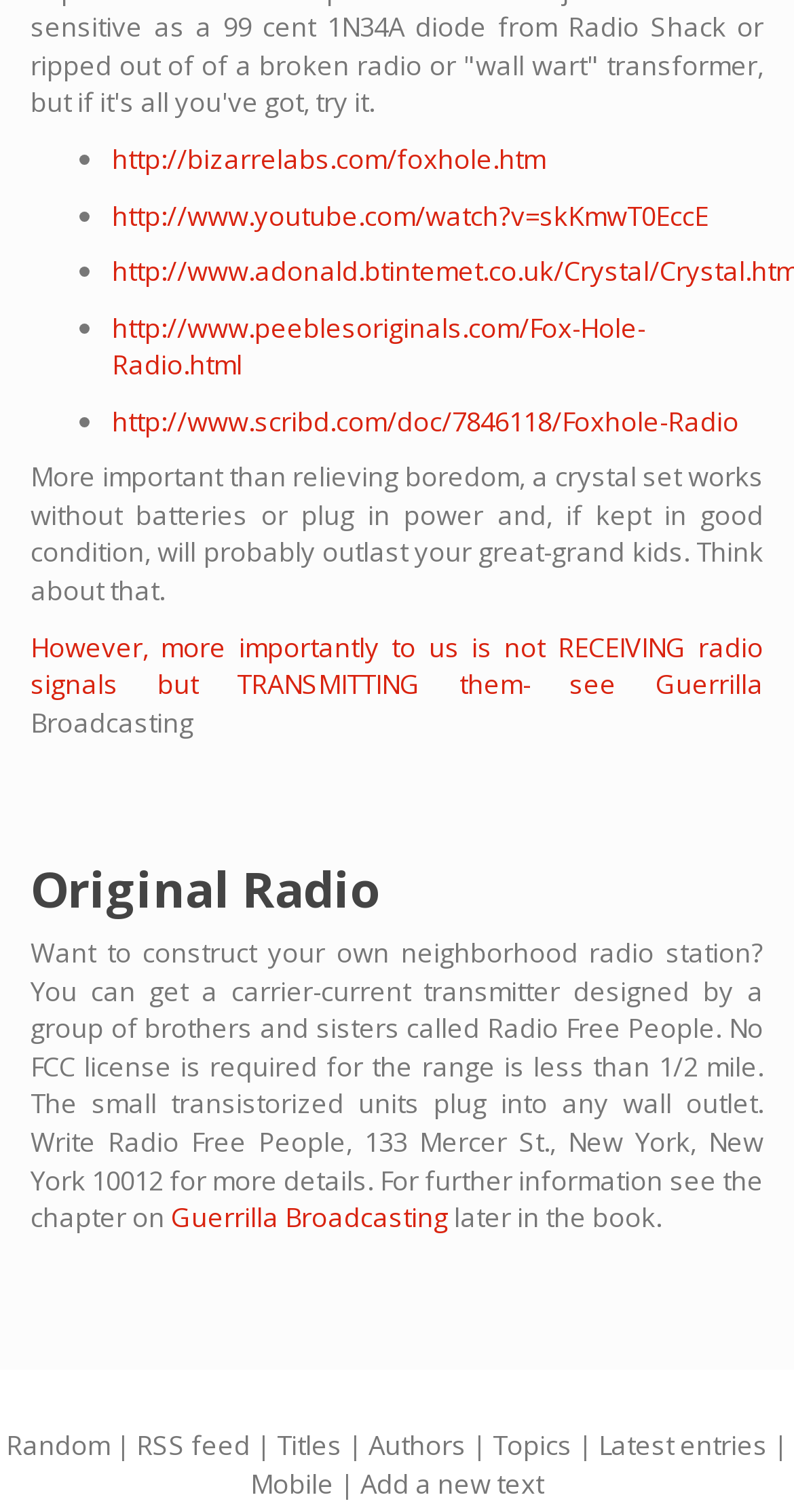Answer the question with a single word or phrase: 
What is the topic of the original radio?

Guerrilla Broadcasting